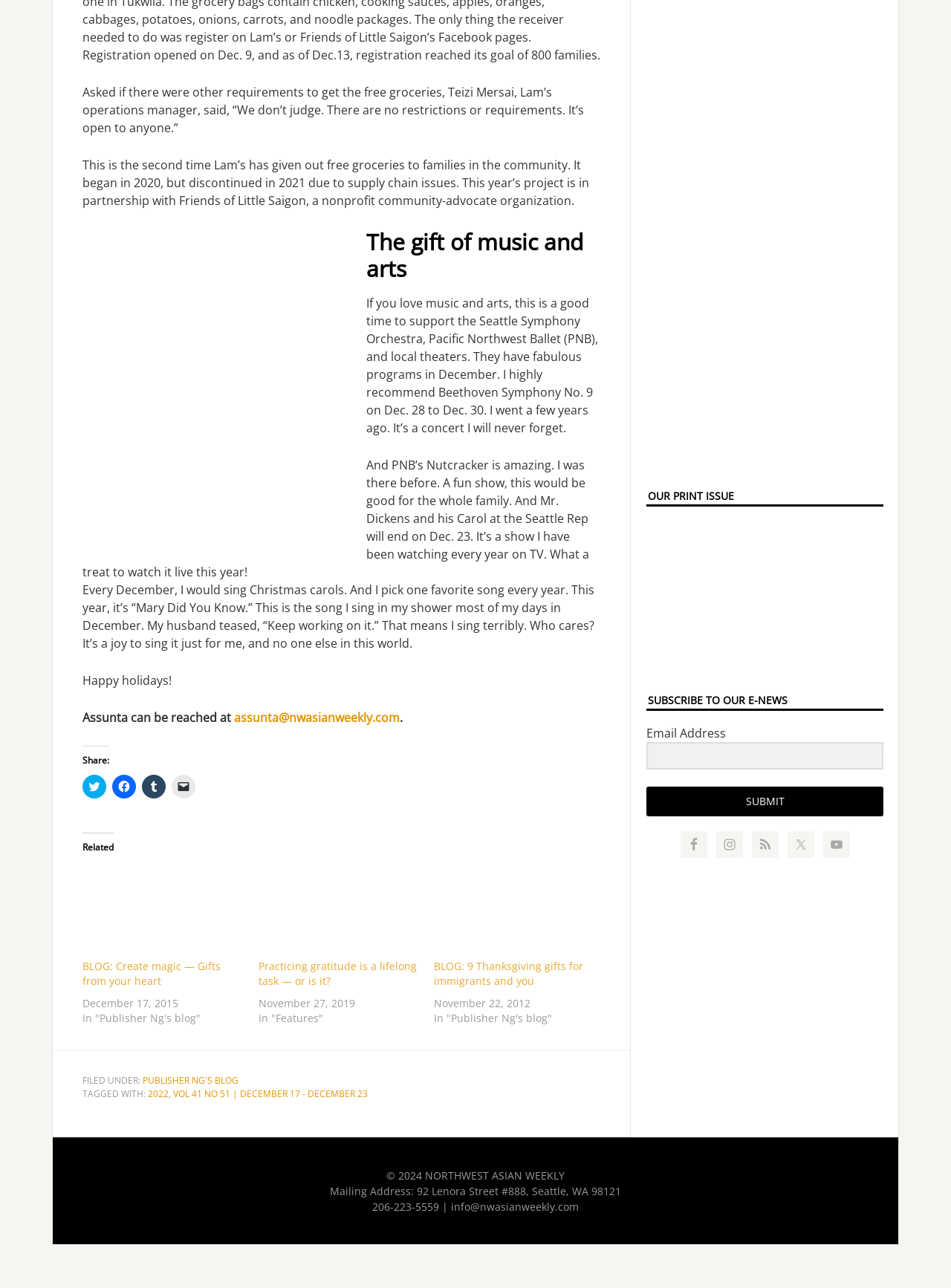Answer with a single word or phrase: 
What is the topic of the blog post?

Free groceries